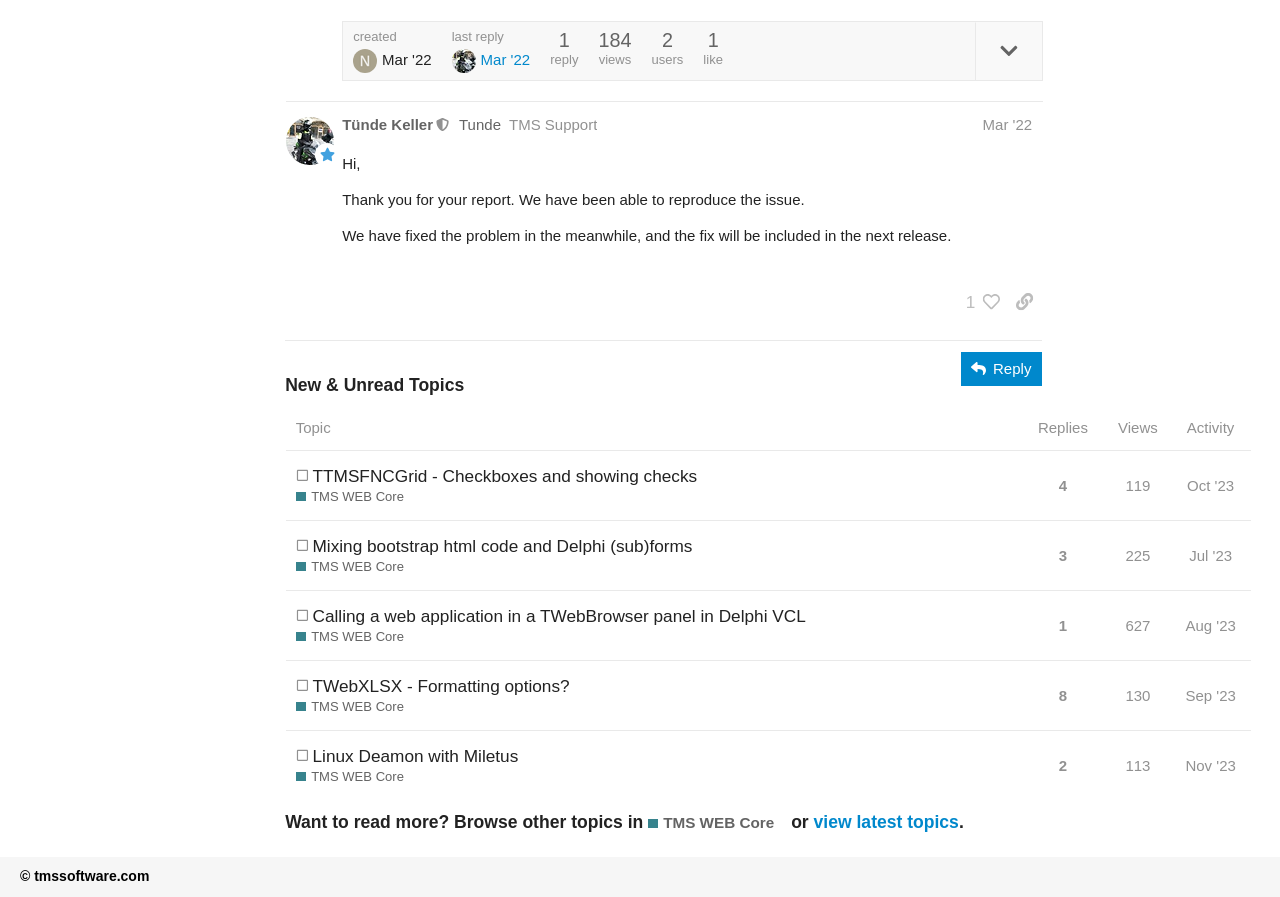How many views does the topic have?
We need a detailed and exhaustive answer to the question. Please elaborate.

I found the StaticText '184' next to the StaticText 'views' which indicates that the topic has 184 views.